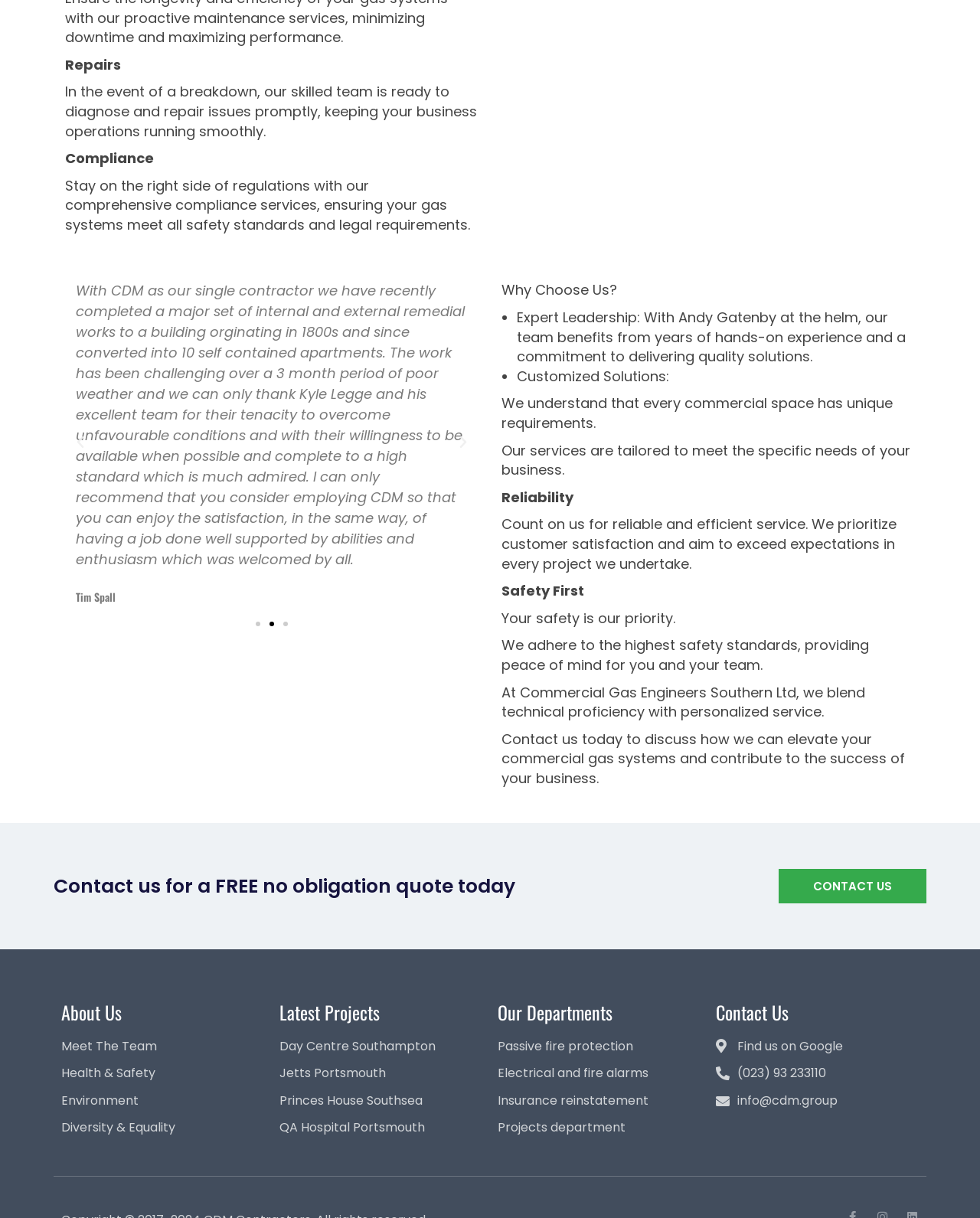Given the description of a UI element: "< Alaska Resources Issues", identify the bounding box coordinates of the matching element in the webpage screenshot.

None